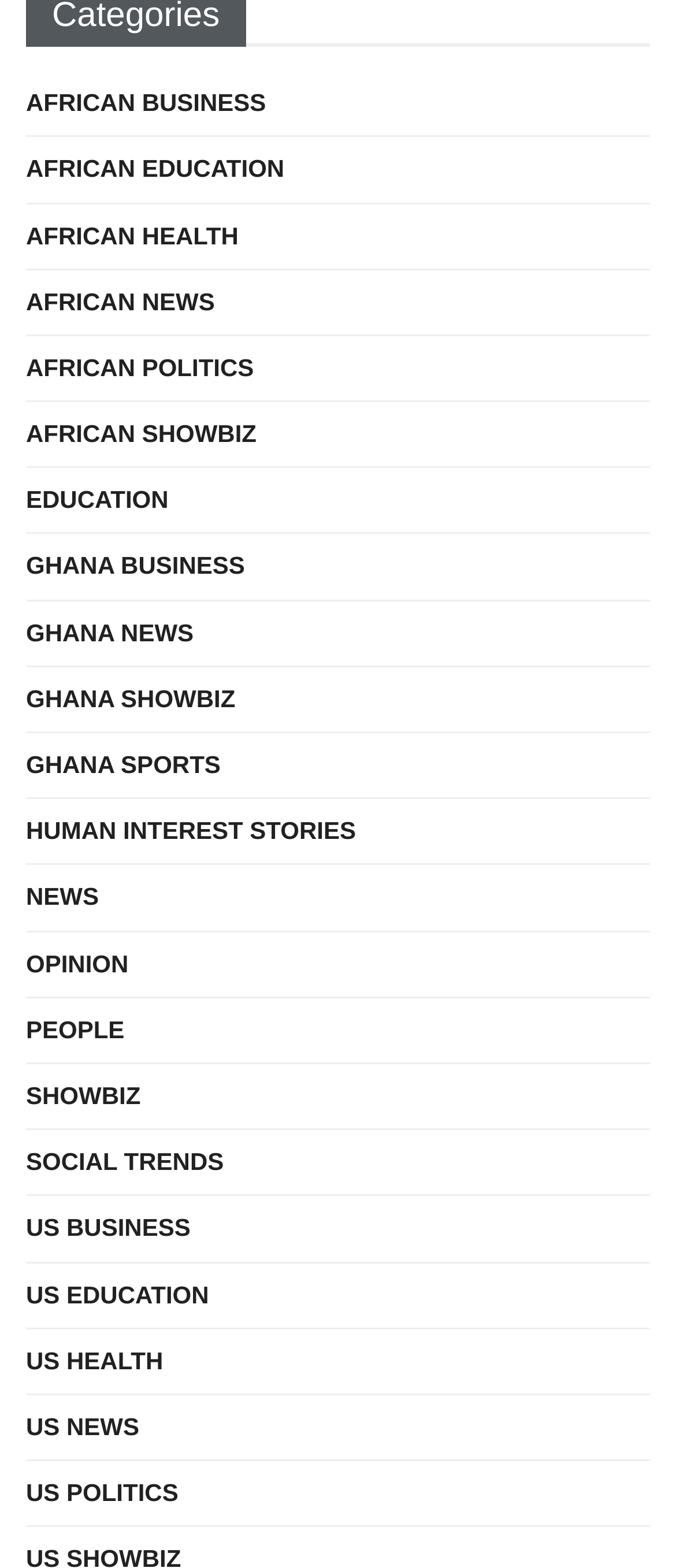Locate the bounding box coordinates of the element that needs to be clicked to carry out the instruction: "Visit the americansmag homepage". The coordinates should be given as four float numbers ranging from 0 to 1, i.e., [left, top, right, bottom].

None